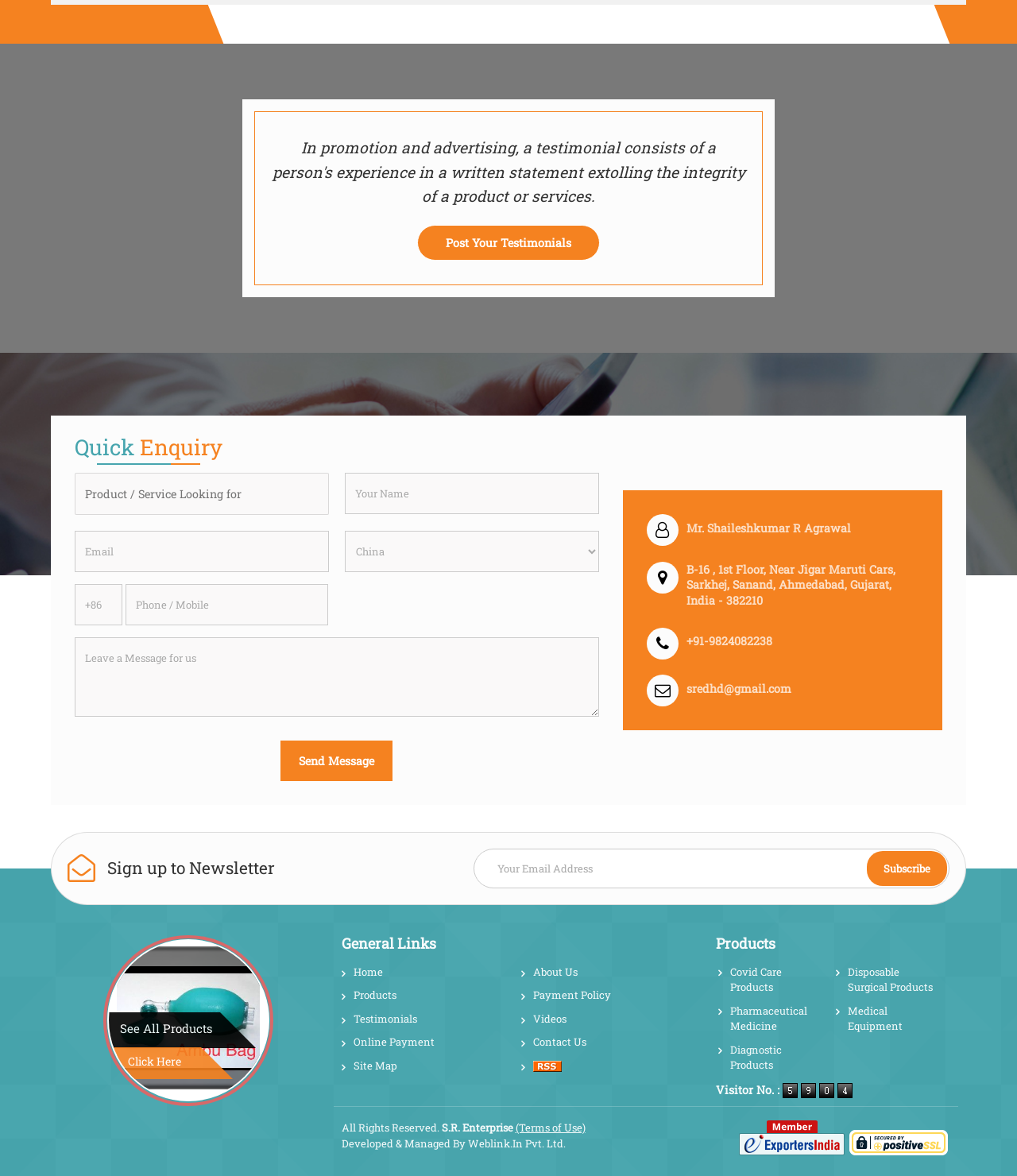What is the address of the company?
Using the image as a reference, give a one-word or short phrase answer.

B-16, 1st Floor, Near Jigar Maruti Cars, Sarkhej, Sanand, Ahmedabad, Gujarat, India - 382210